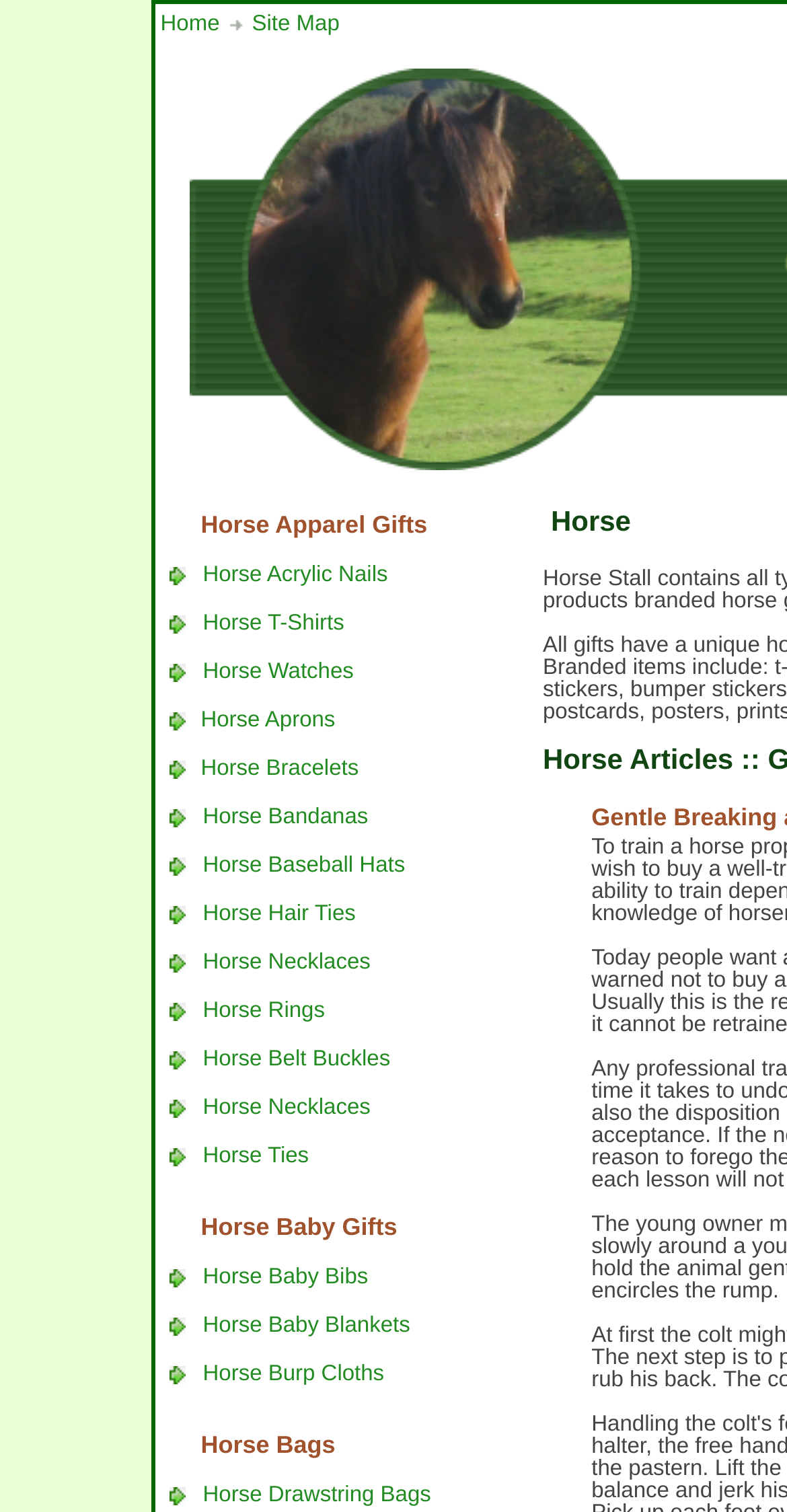Please indicate the bounding box coordinates for the clickable area to complete the following task: "View Horse Apparel Gifts". The coordinates should be specified as four float numbers between 0 and 1, i.e., [left, top, right, bottom].

[0.255, 0.34, 0.645, 0.354]